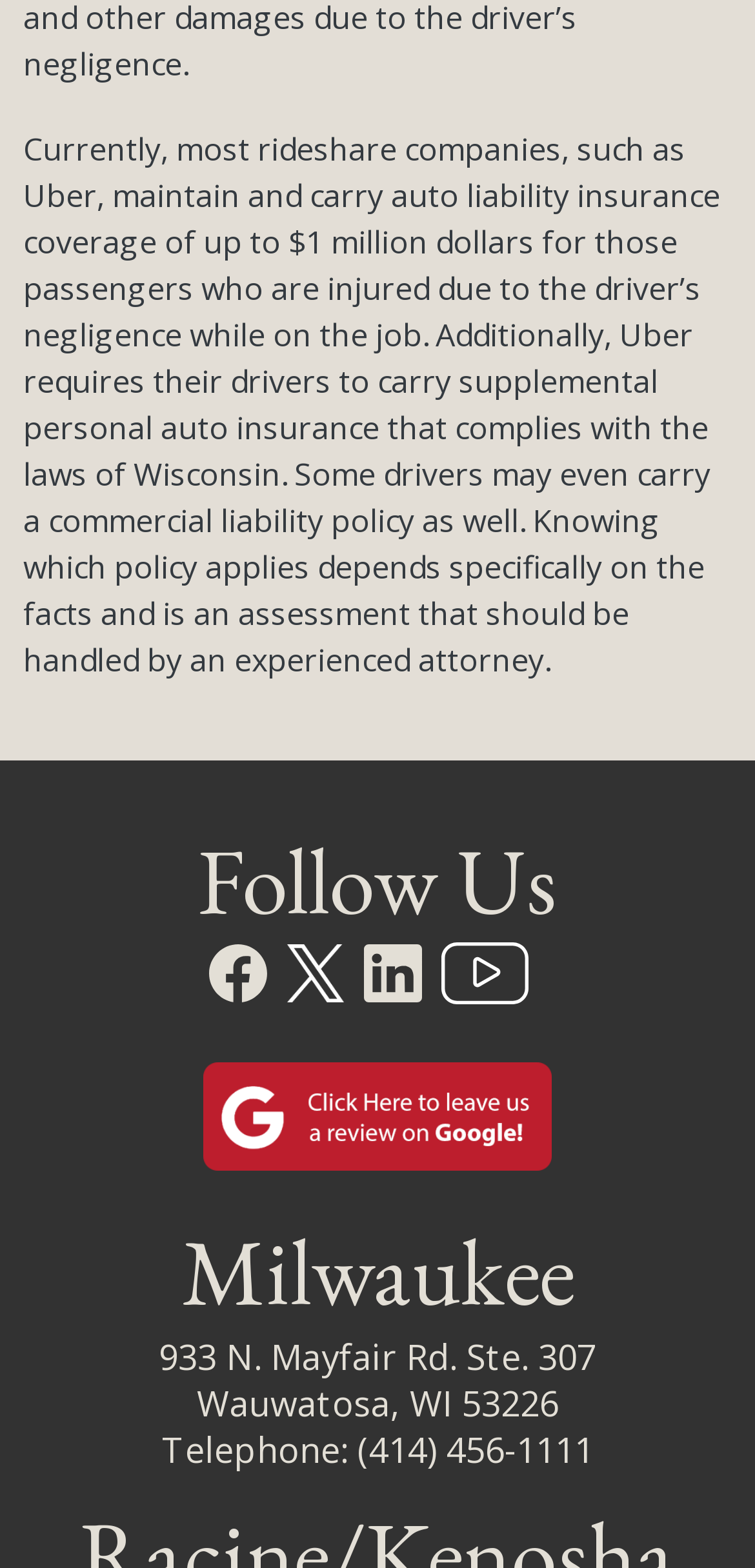How many social media platforms can you follow Action Law on?
Refer to the image and provide a detailed answer to the question.

The webpage provides links to follow Action Law on Facebook, X, LinkedIn, and YouTube, which are four different social media platforms.